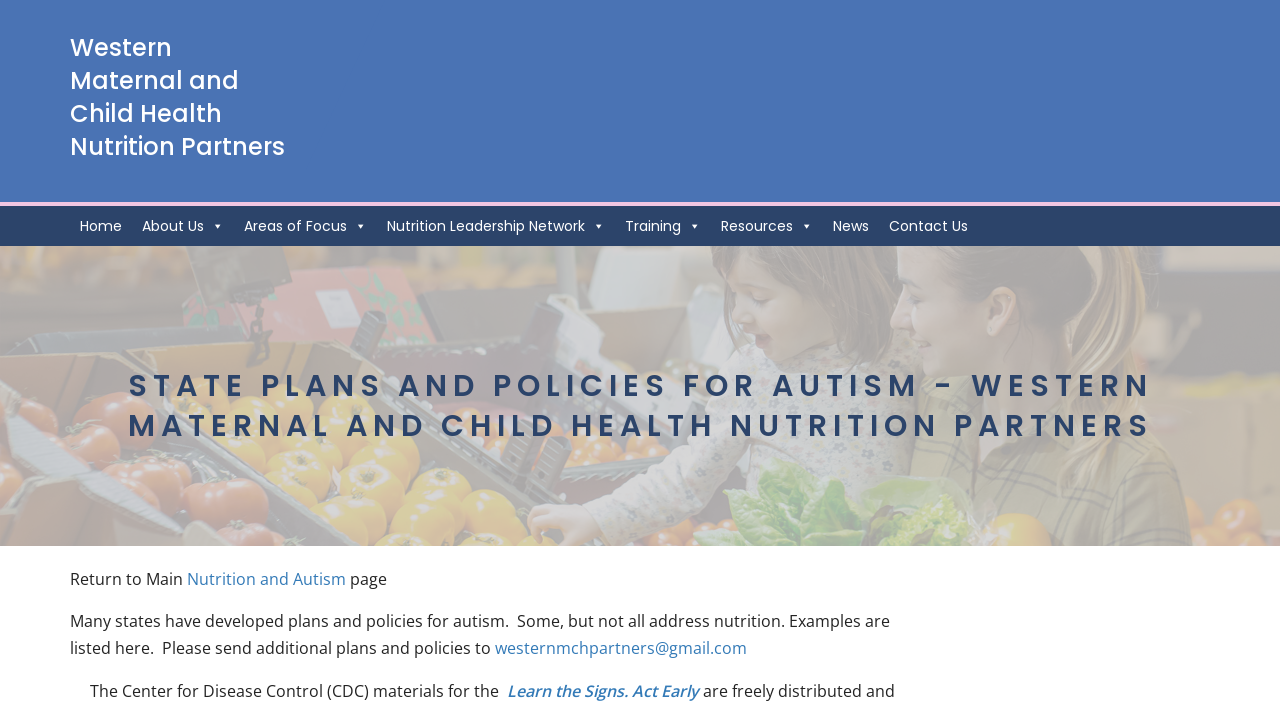What is the name of the organization?
Look at the image and respond with a single word or a short phrase.

Western Maternal and Child Health Nutrition Partners